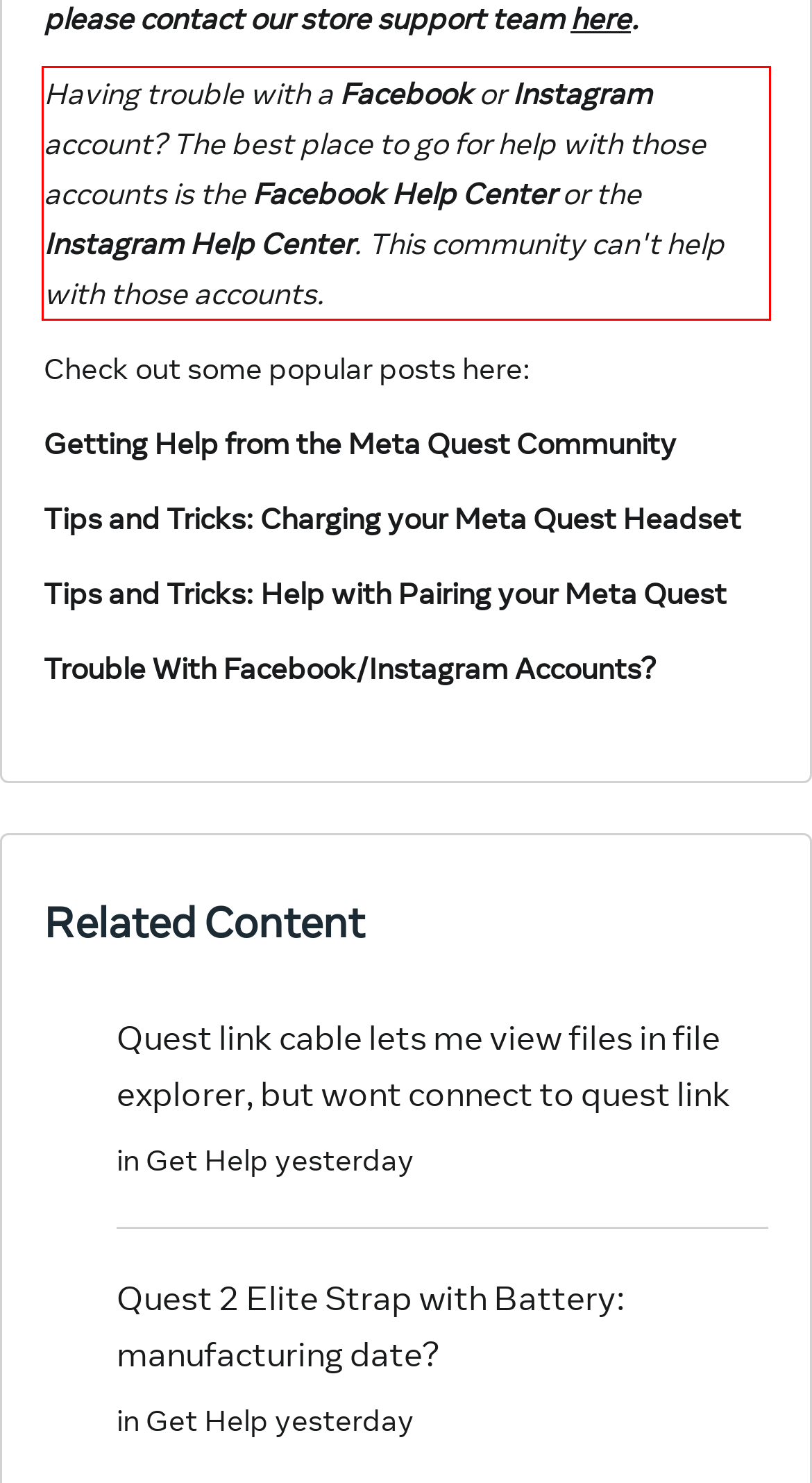Analyze the webpage screenshot and use OCR to recognize the text content in the red bounding box.

Having trouble with a Facebook or Instagram account? The best place to go for help with those accounts is the Facebook Help Center or the Instagram Help Center. This community can't help with those accounts.